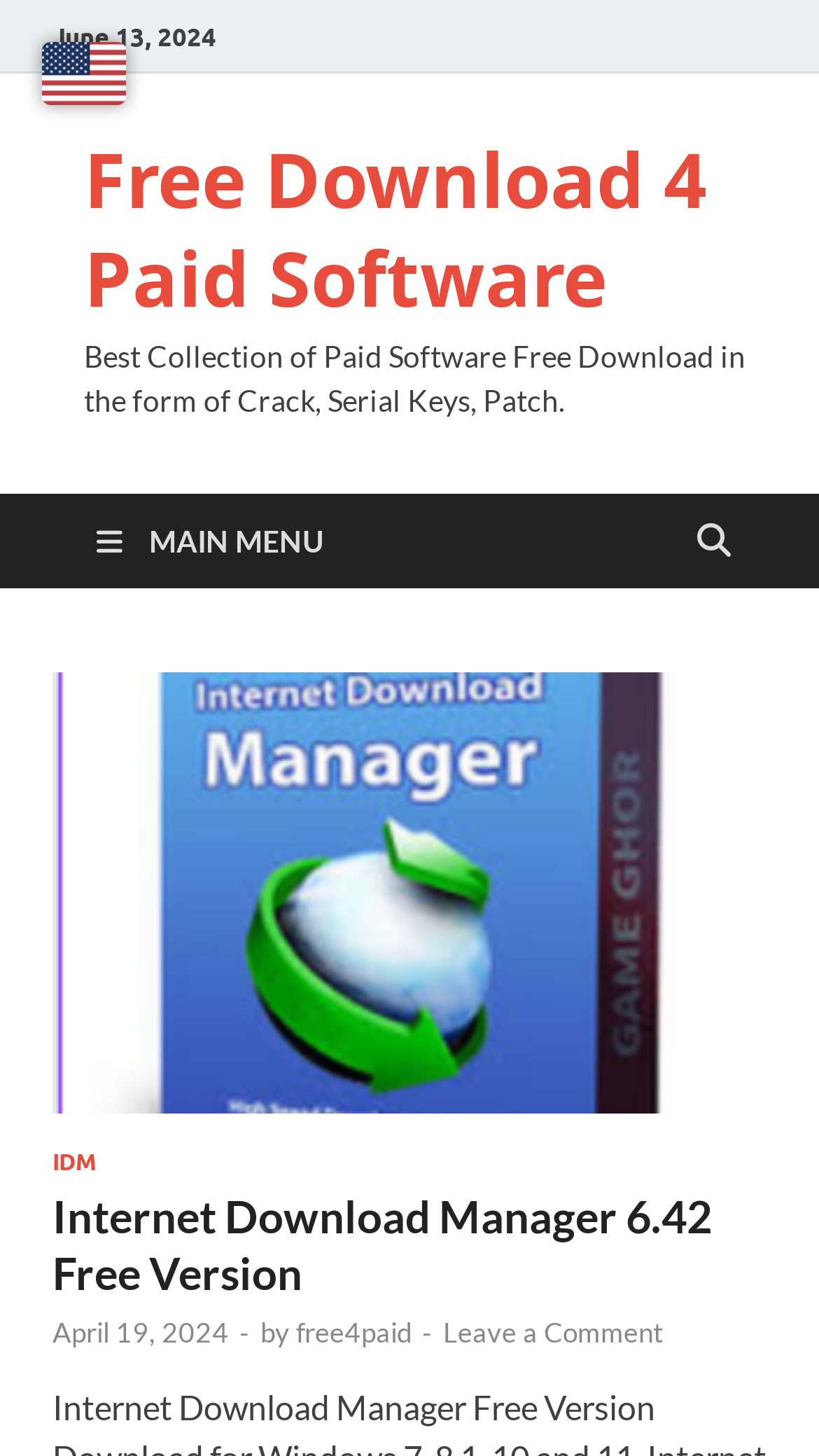Locate the bounding box coordinates of the area that needs to be clicked to fulfill the following instruction: "Download Internet Download Manager". The coordinates should be in the format of four float numbers between 0 and 1, namely [left, top, right, bottom].

[0.064, 0.461, 0.936, 0.787]